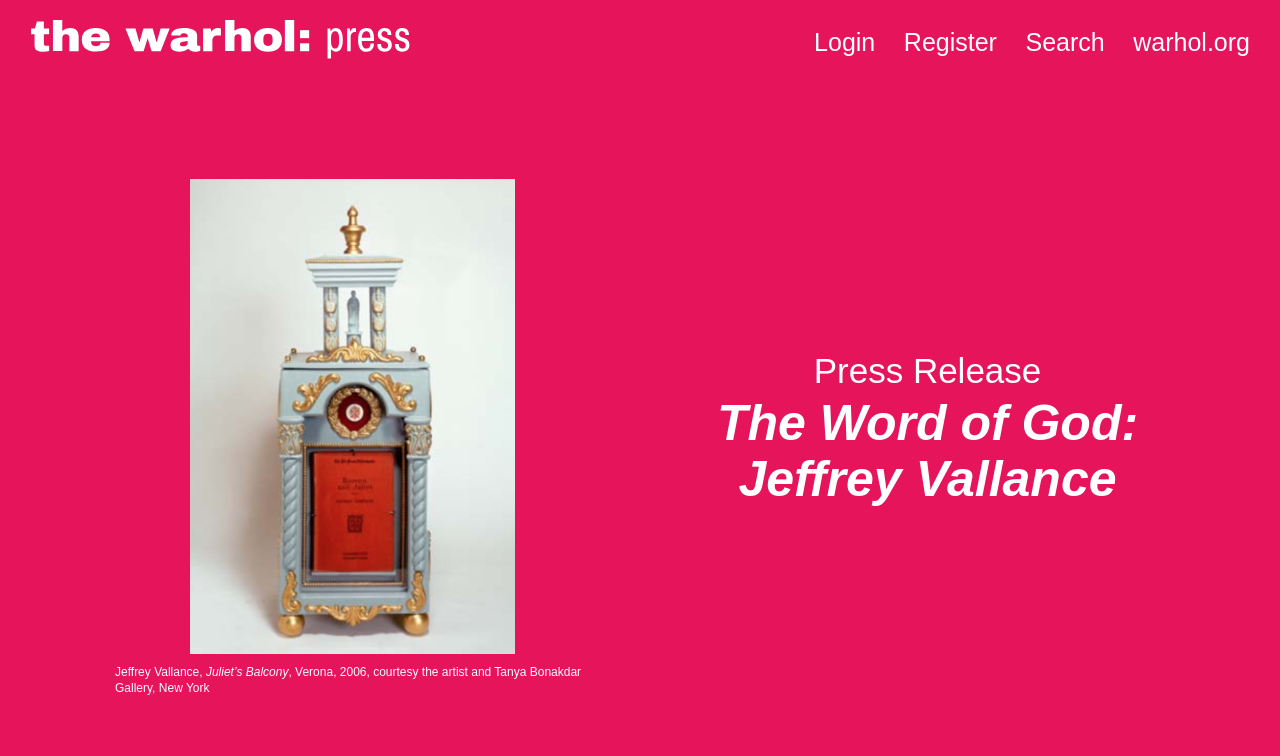Using the webpage screenshot, locate the HTML element that fits the following description and provide its bounding box: "Skip to content".

None